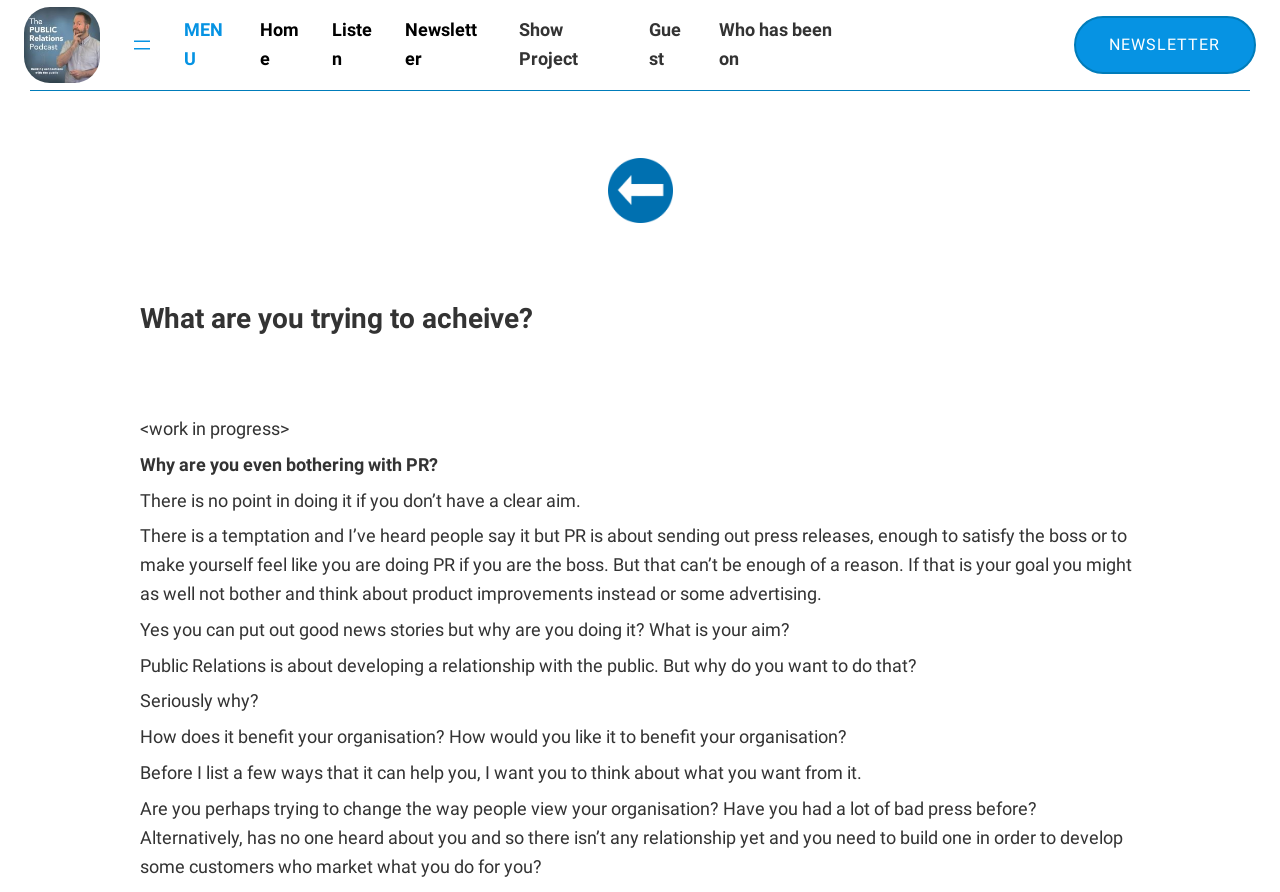Locate the bounding box coordinates of the element I should click to achieve the following instruction: "Click on Home".

[0.203, 0.022, 0.234, 0.078]